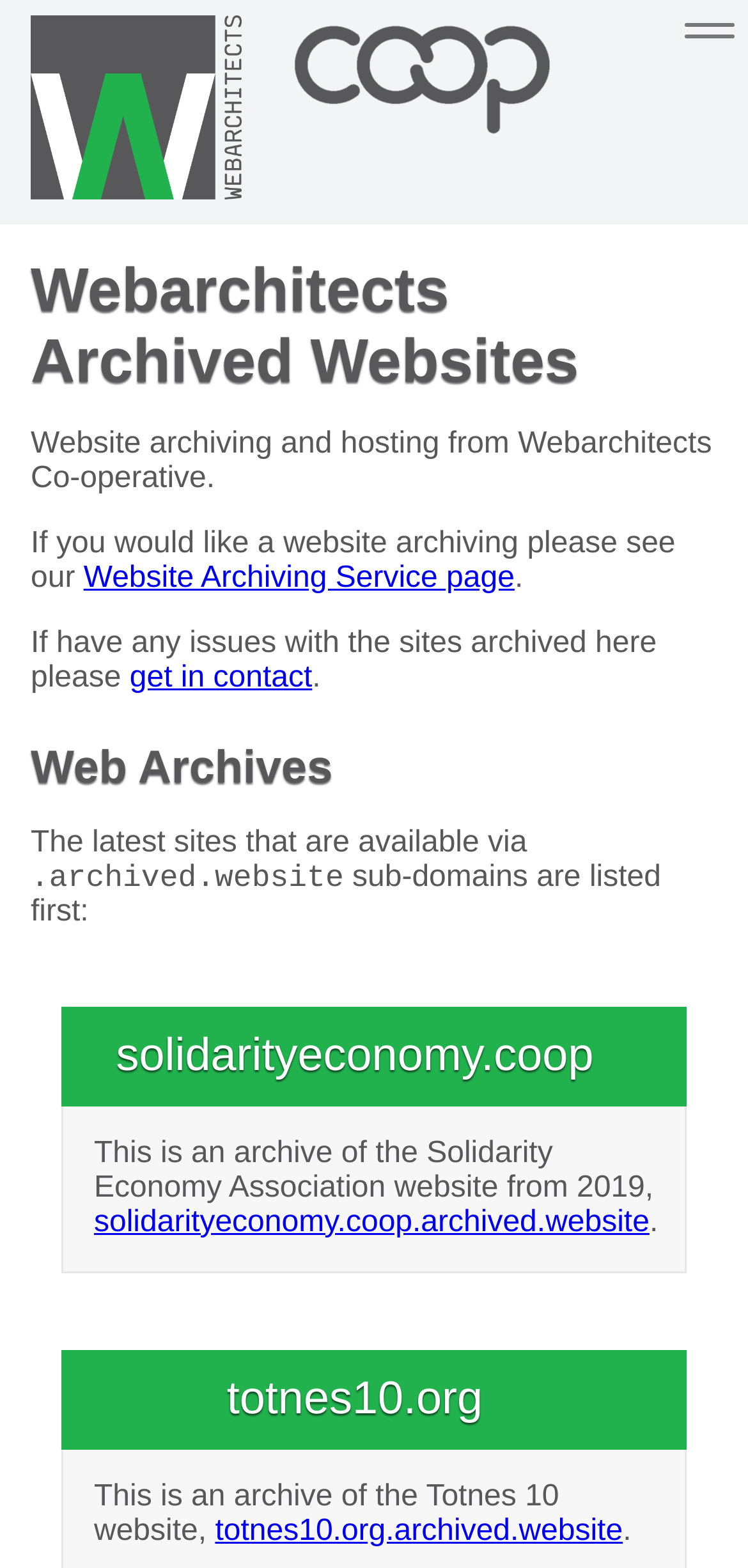Please specify the bounding box coordinates of the area that should be clicked to accomplish the following instruction: "Explore solidarityeconomy.coop archive". The coordinates should consist of four float numbers between 0 and 1, i.e., [left, top, right, bottom].

[0.126, 0.769, 0.868, 0.79]